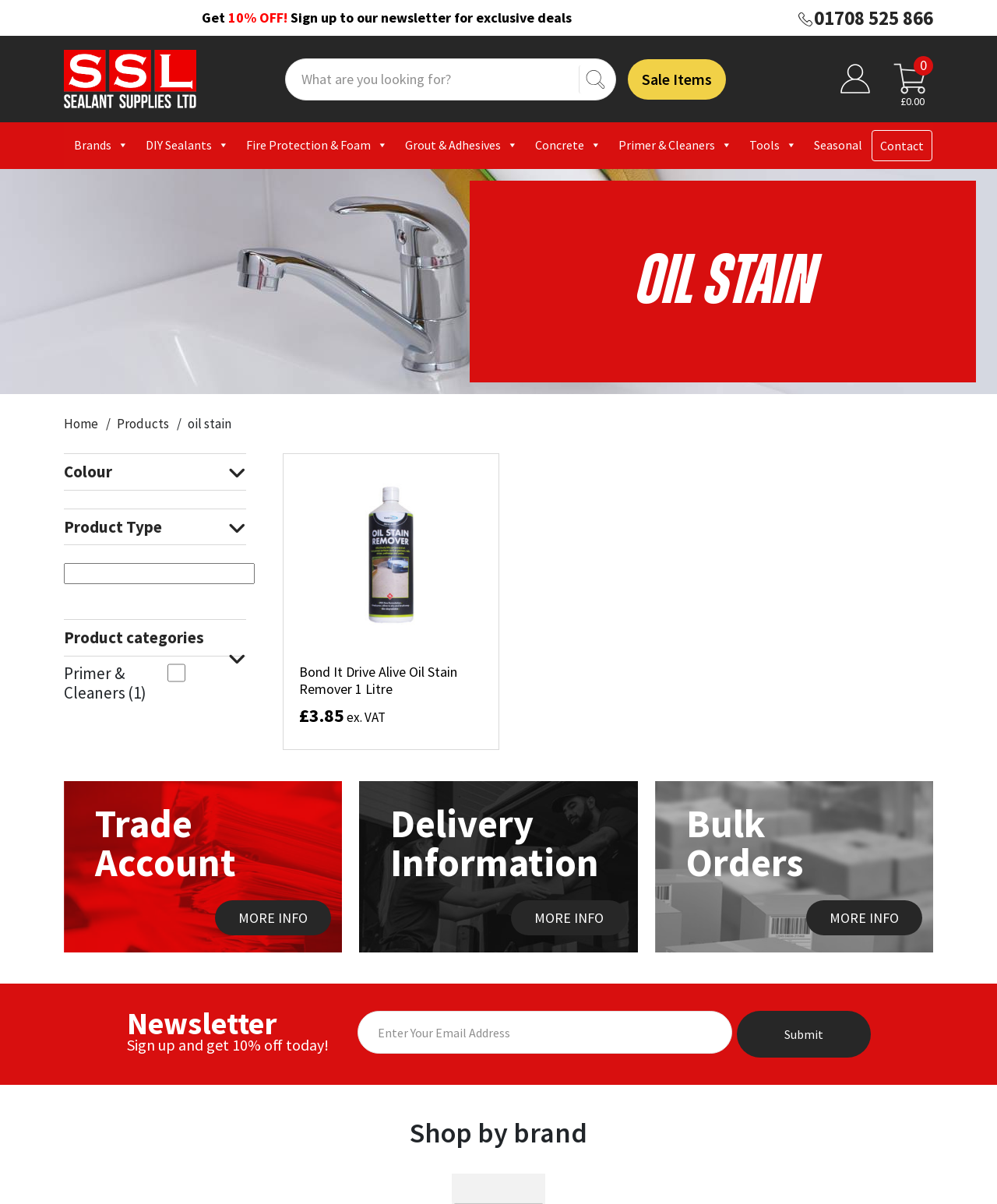Please identify the bounding box coordinates of the clickable area that will fulfill the following instruction: "Sign up to the newsletter". The coordinates should be in the format of four float numbers between 0 and 1, i.e., [left, top, right, bottom].

[0.358, 0.84, 0.734, 0.875]